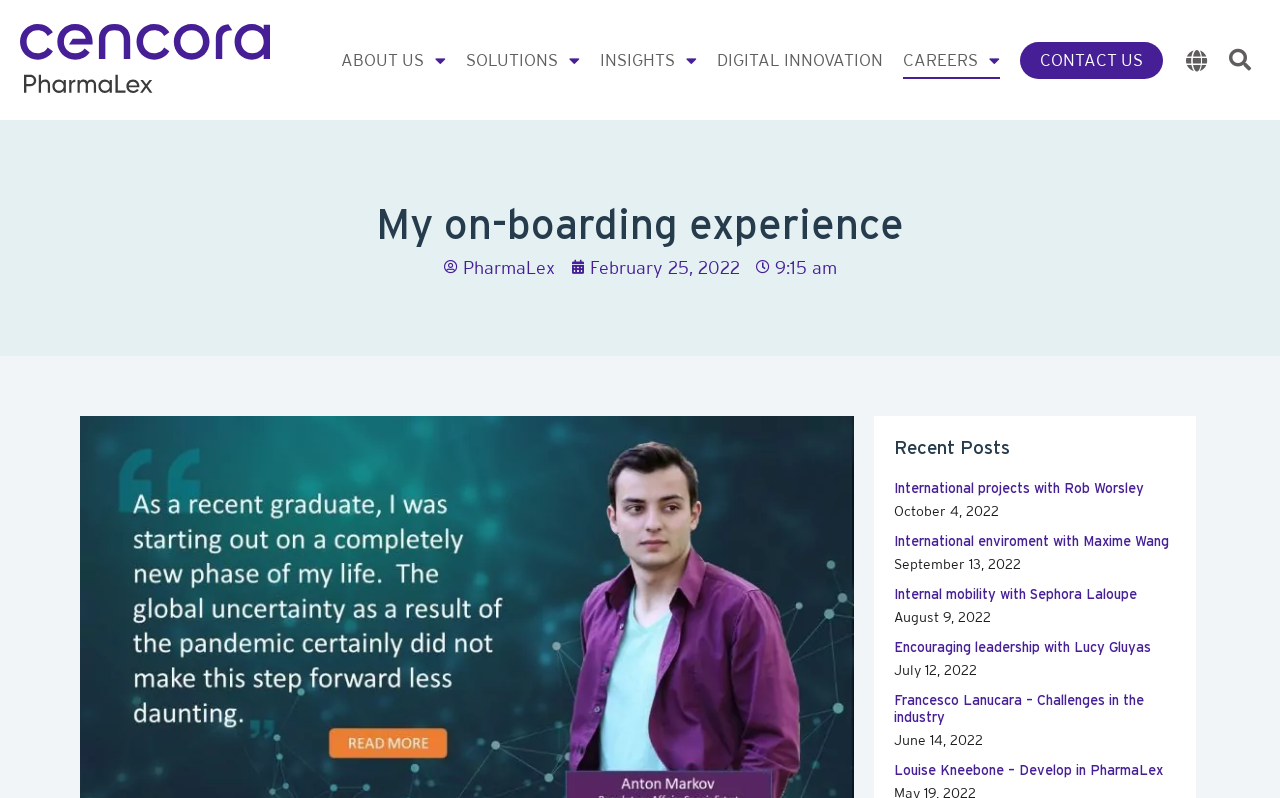Please identify and generate the text content of the webpage's main heading.

My on-boarding experience